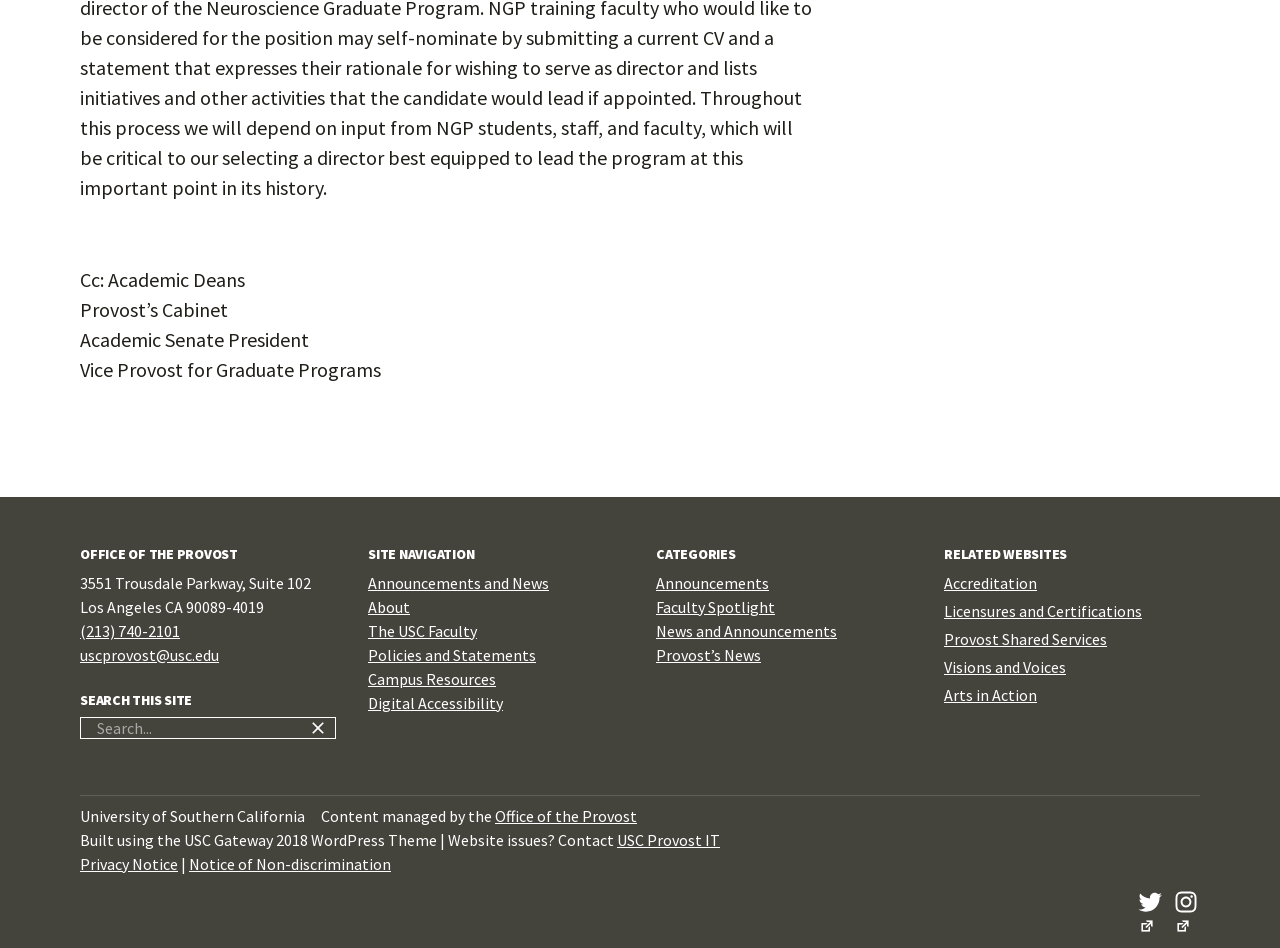Locate the bounding box coordinates of the UI element described by: "About". The bounding box coordinates should consist of four float numbers between 0 and 1, i.e., [left, top, right, bottom].

[0.288, 0.63, 0.32, 0.651]